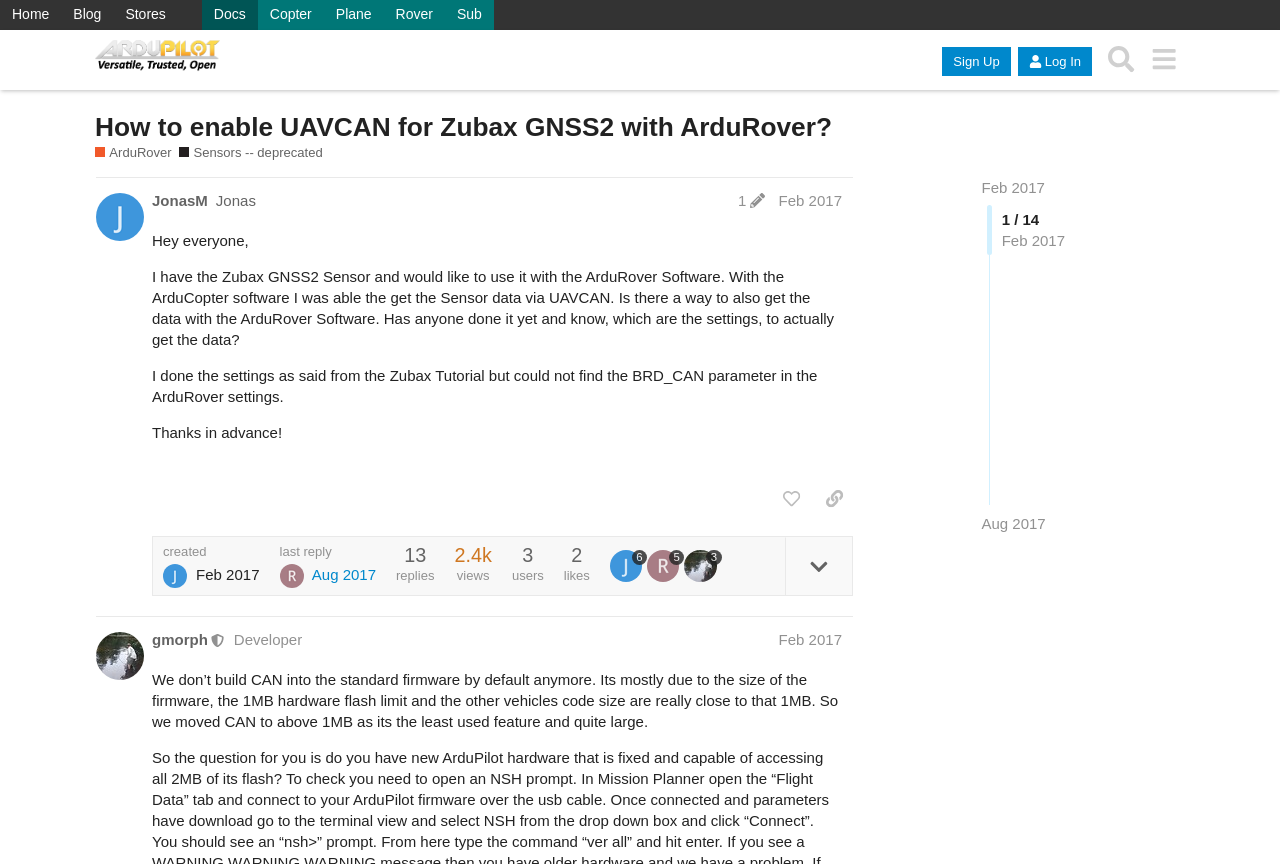Determine the coordinates of the bounding box that should be clicked to complete the instruction: "Go to the 'Rover' section". The coordinates should be represented by four float numbers between 0 and 1: [left, top, right, bottom].

[0.3, 0.0, 0.348, 0.034]